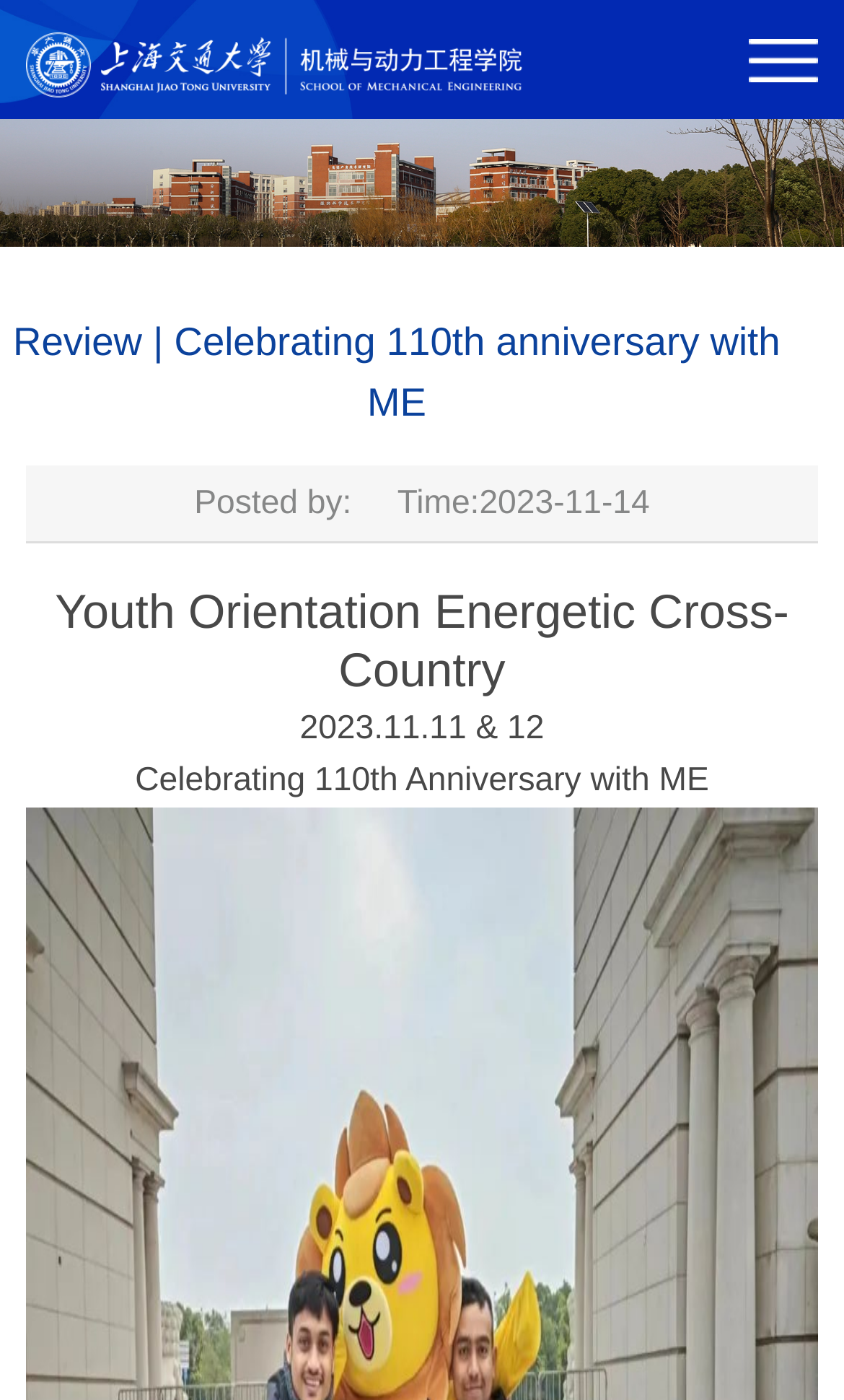Observe the image and answer the following question in detail: What is the theme of the review?

The webpage has a static text 'Review | Celebrating 110th anniversary with ME' which indicates that the review is related to celebrating the 110th anniversary of the School of Mechanical Engineering, Shanghai Jiao Tong University.